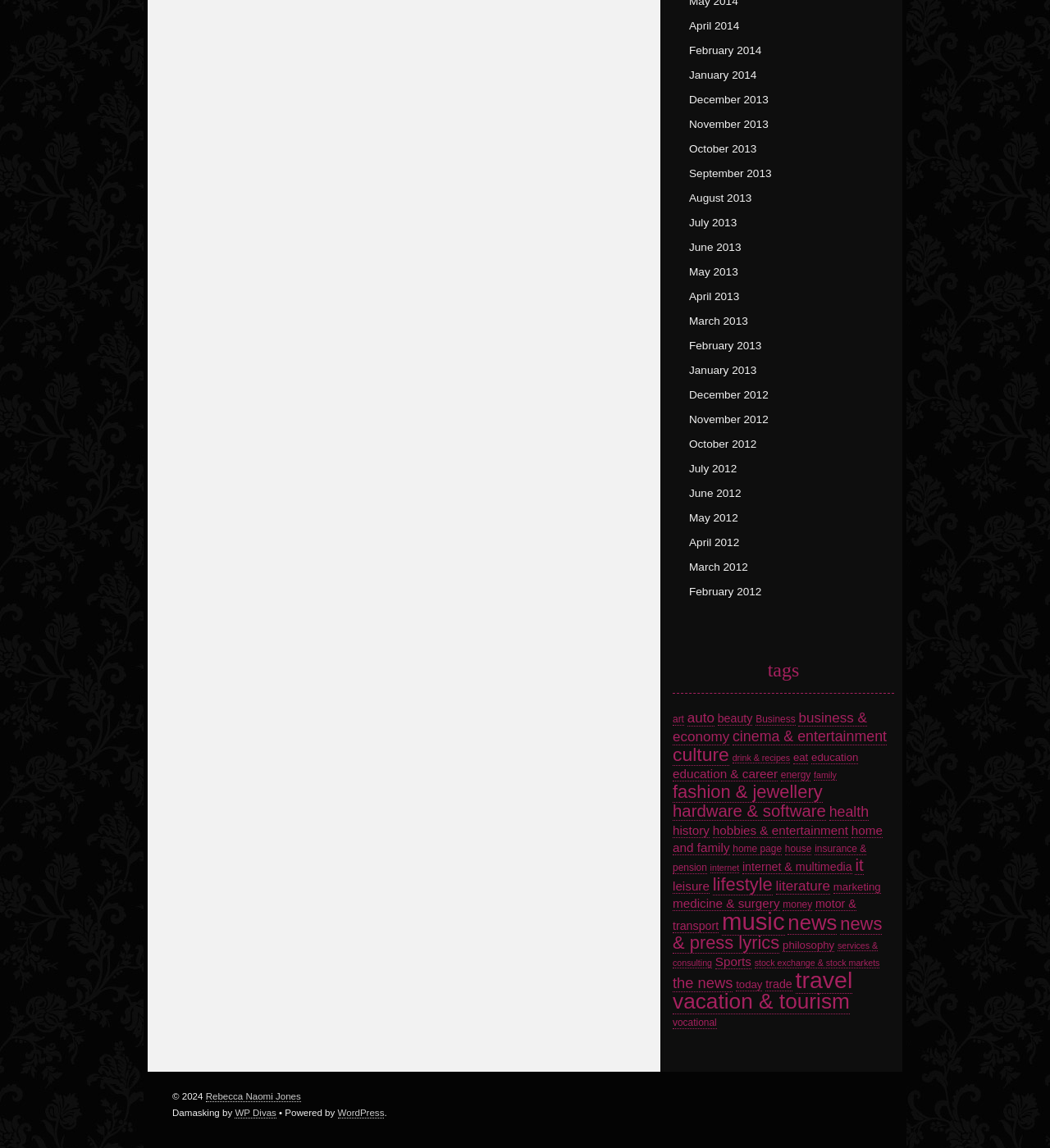Answer the question with a brief word or phrase:
How many items are in the 'music' category?

42